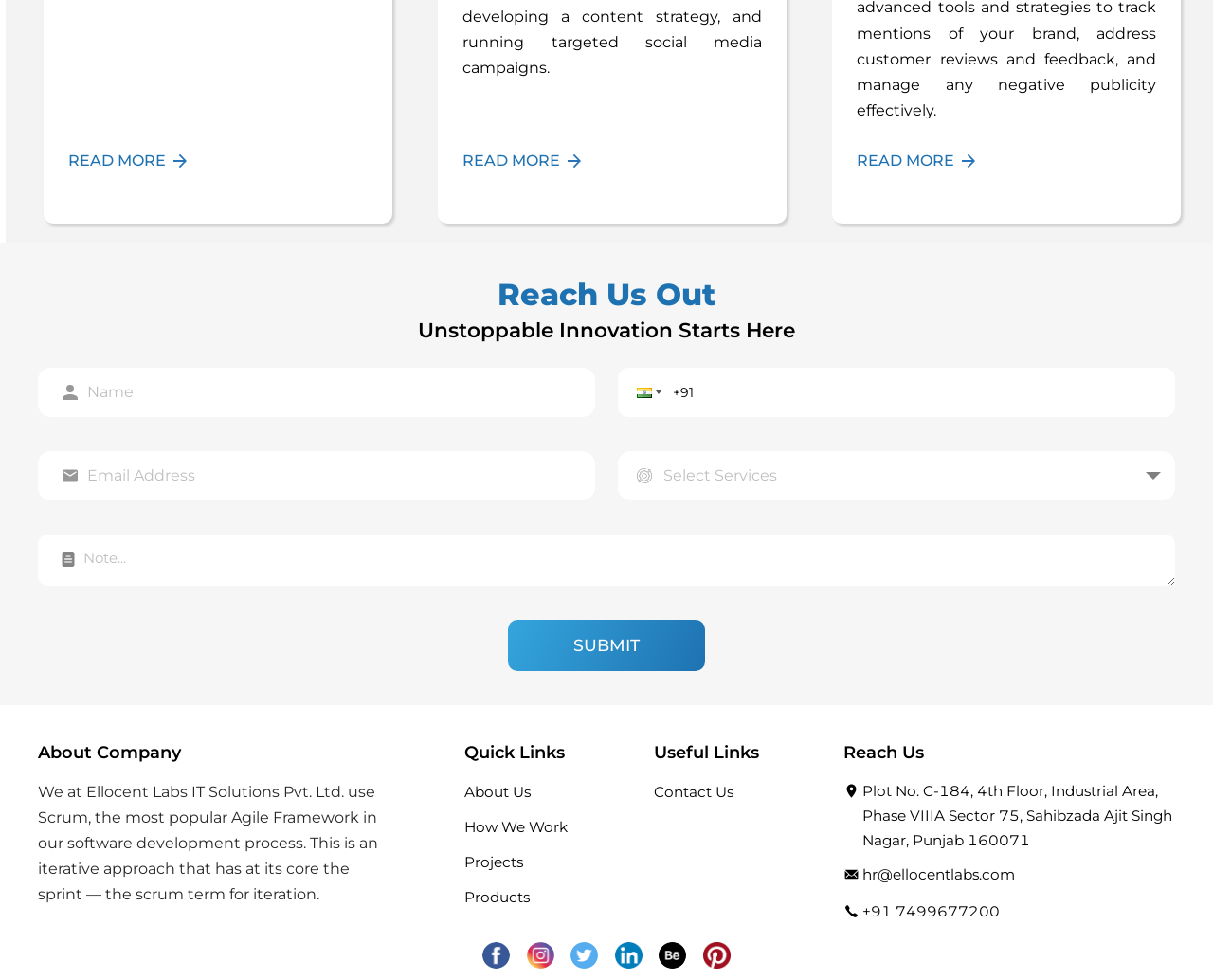Please locate the bounding box coordinates of the element that should be clicked to achieve the given instruction: "Click the 'About Us' link".

[0.383, 0.801, 0.441, 0.819]